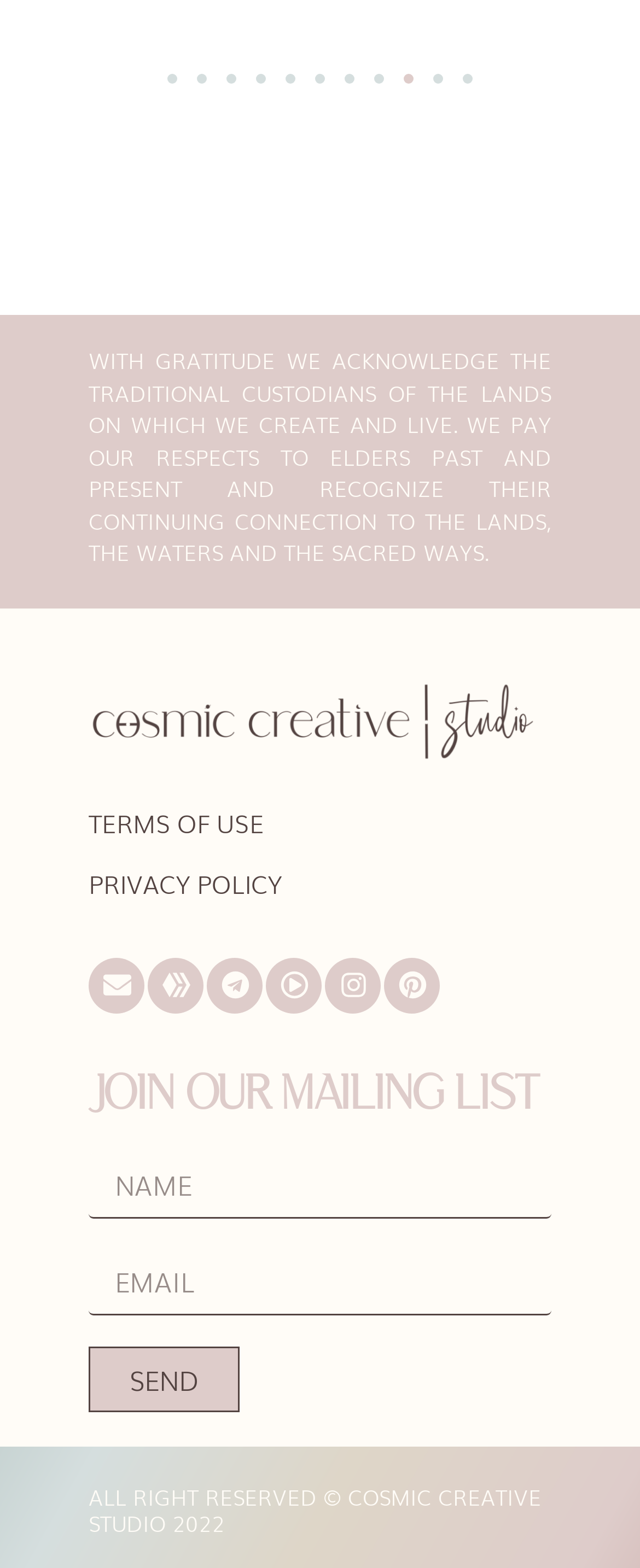Determine the coordinates of the bounding box for the clickable area needed to execute this instruction: "Enter your name".

[0.138, 0.735, 0.862, 0.777]